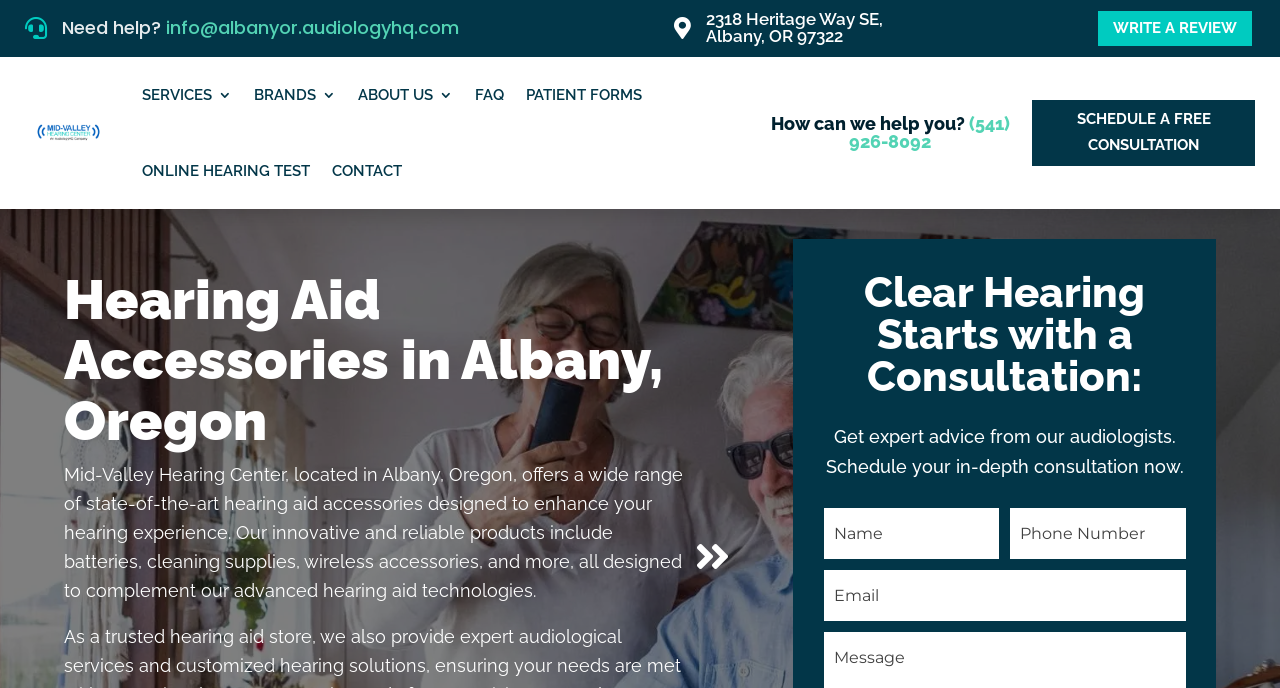Please give a succinct answer using a single word or phrase:
What is the role of the audiologists?

Provide expert advice